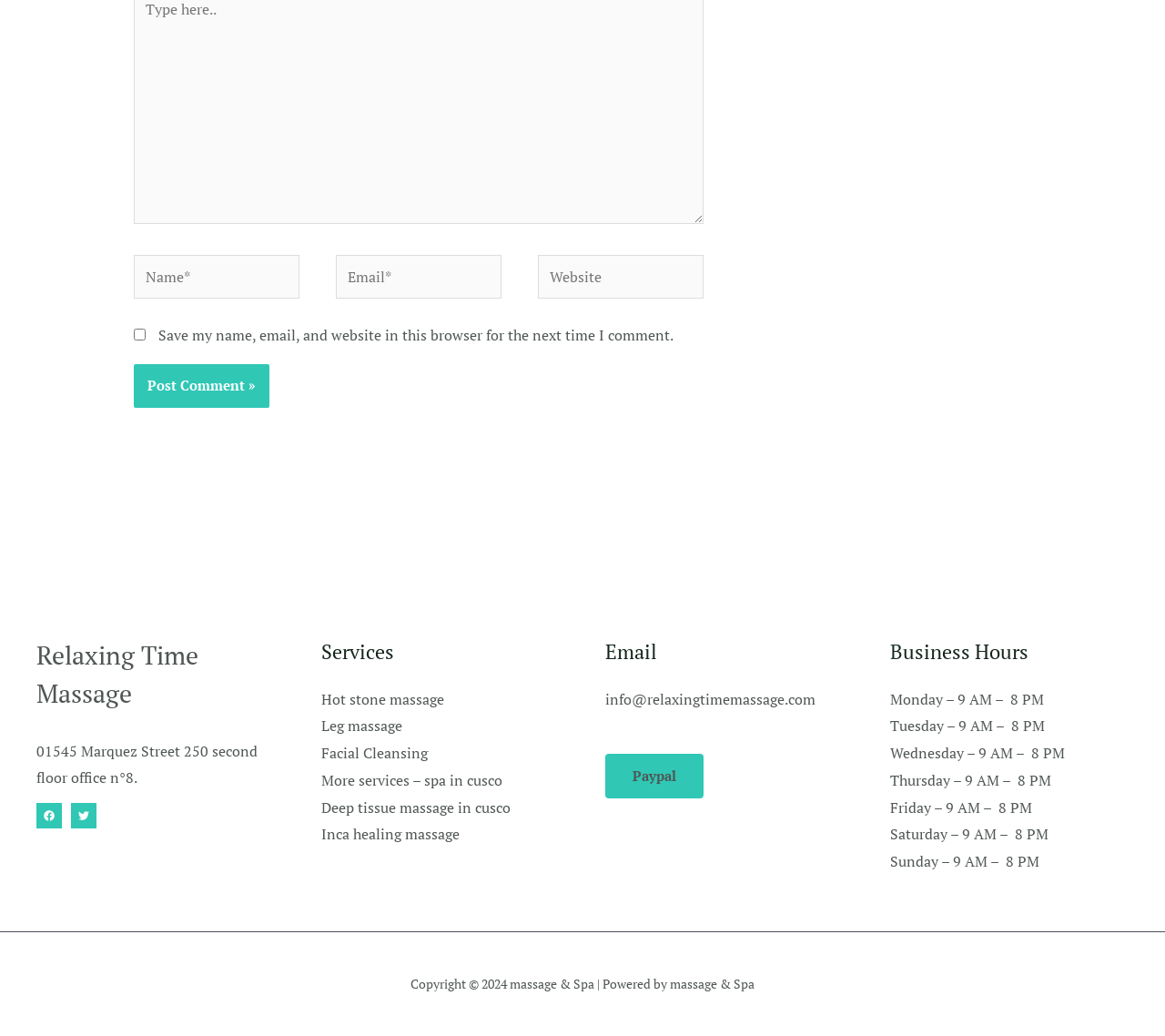Is there a checkbox to save comment information?
Based on the image, provide a one-word or brief-phrase response.

Yes